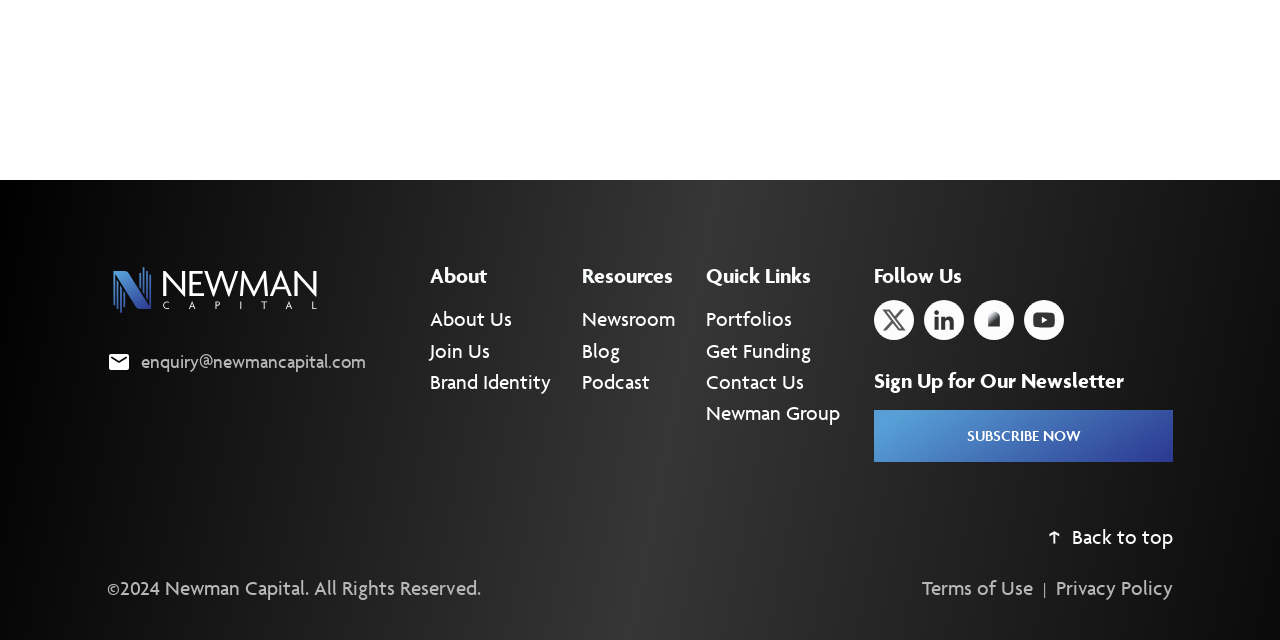Based on the description "Portfolios", find the bounding box of the specified UI element.

[0.552, 0.476, 0.657, 0.524]